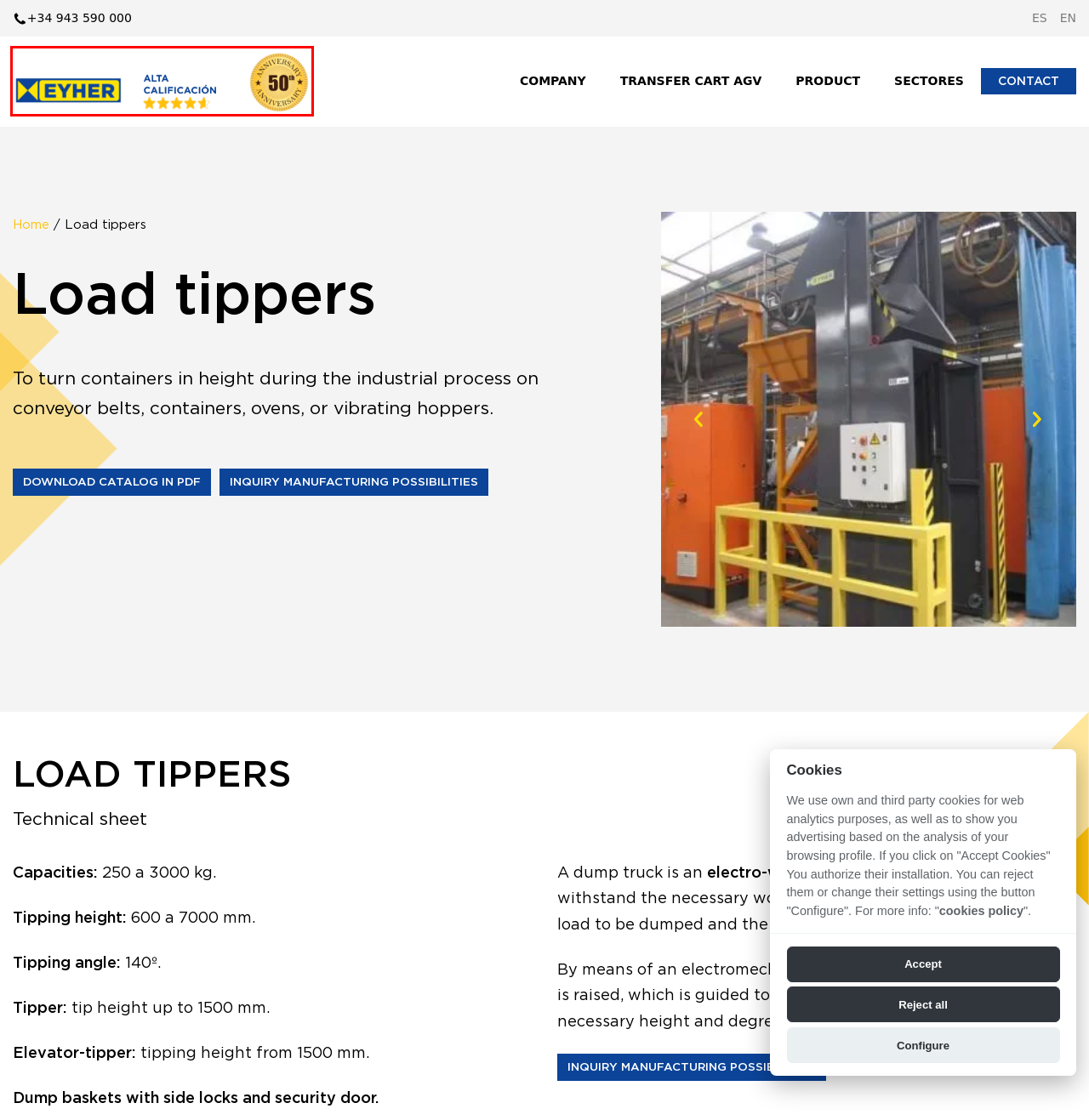Given a webpage screenshot with a red bounding box around a UI element, choose the webpage description that best matches the new webpage after clicking the element within the bounding box. Here are the candidates:
A. Home | Eyher
B. Transfer Cart AGV | Eyher
C. Contact | Eyher
D. Industrial trailers | Eyher
E. Company | Eyher
F. Privacy policy and social networks | Eyher
G. Truck ramps | Eyher
H. Volcadores de cargas | Eyher

A